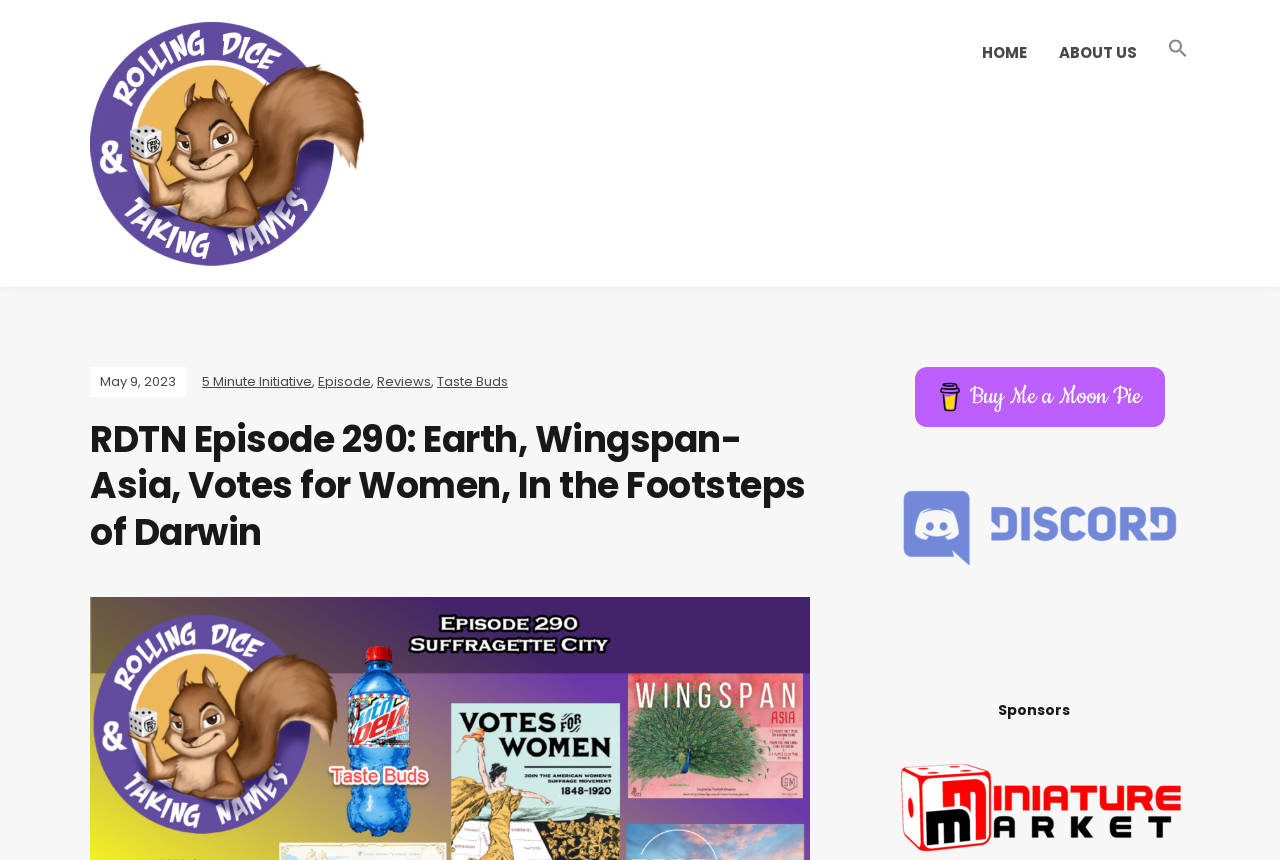Specify the bounding box coordinates for the region that must be clicked to perform the given instruction: "click the logo link".

[0.07, 0.152, 0.285, 0.179]